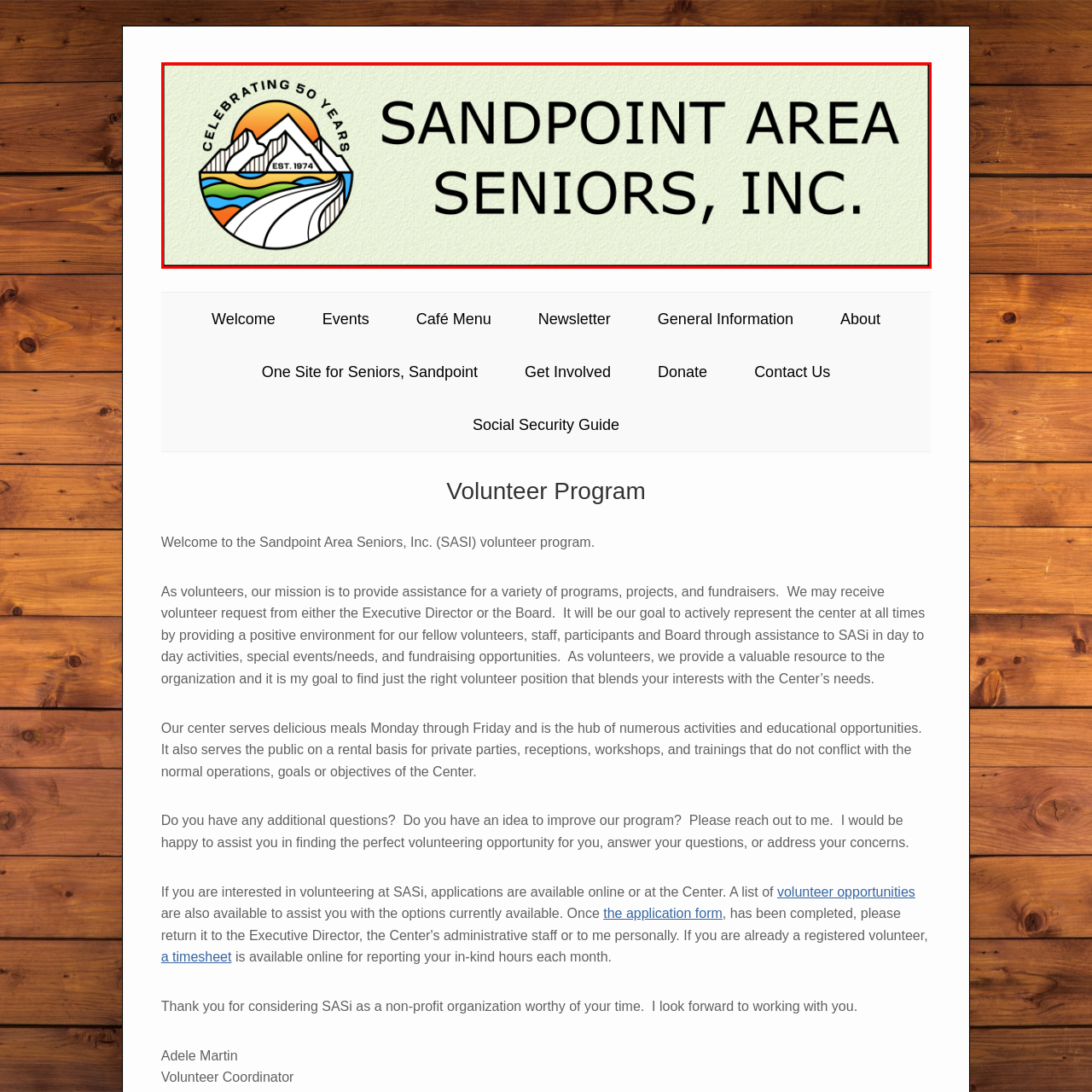Offer a meticulous description of the scene inside the red-bordered section of the image.

The image features the logo of "Sandpoint Area Seniors, Inc." prominently displayed, celebrating its 50 years of service since its establishment in 1974. The logo includes a stylized depiction of mountains and colorful rolling hills under an orange sun, symbolizing the organization's vibrant community spirit and connection to nature. The text is presented in bold, uppercase letters against a subtle textured background, emphasizing the organization's commitment to serving seniors in the Sandpoint area. This logo not only marks a significant milestone in the organization's history but also reflects its dedication to providing valuable resources and support for the senior community.